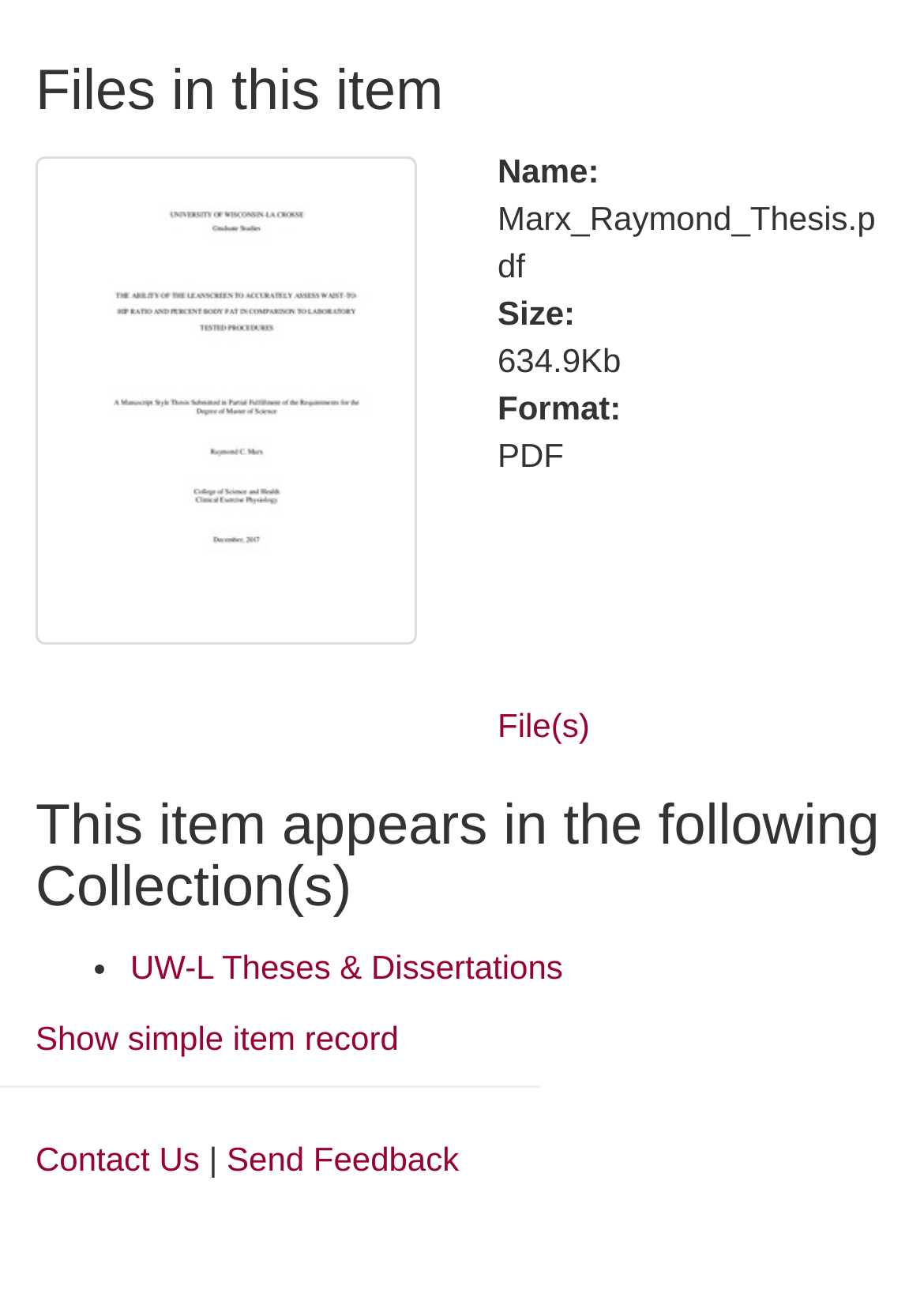What is the format of the file?
From the screenshot, supply a one-word or short-phrase answer.

PDF